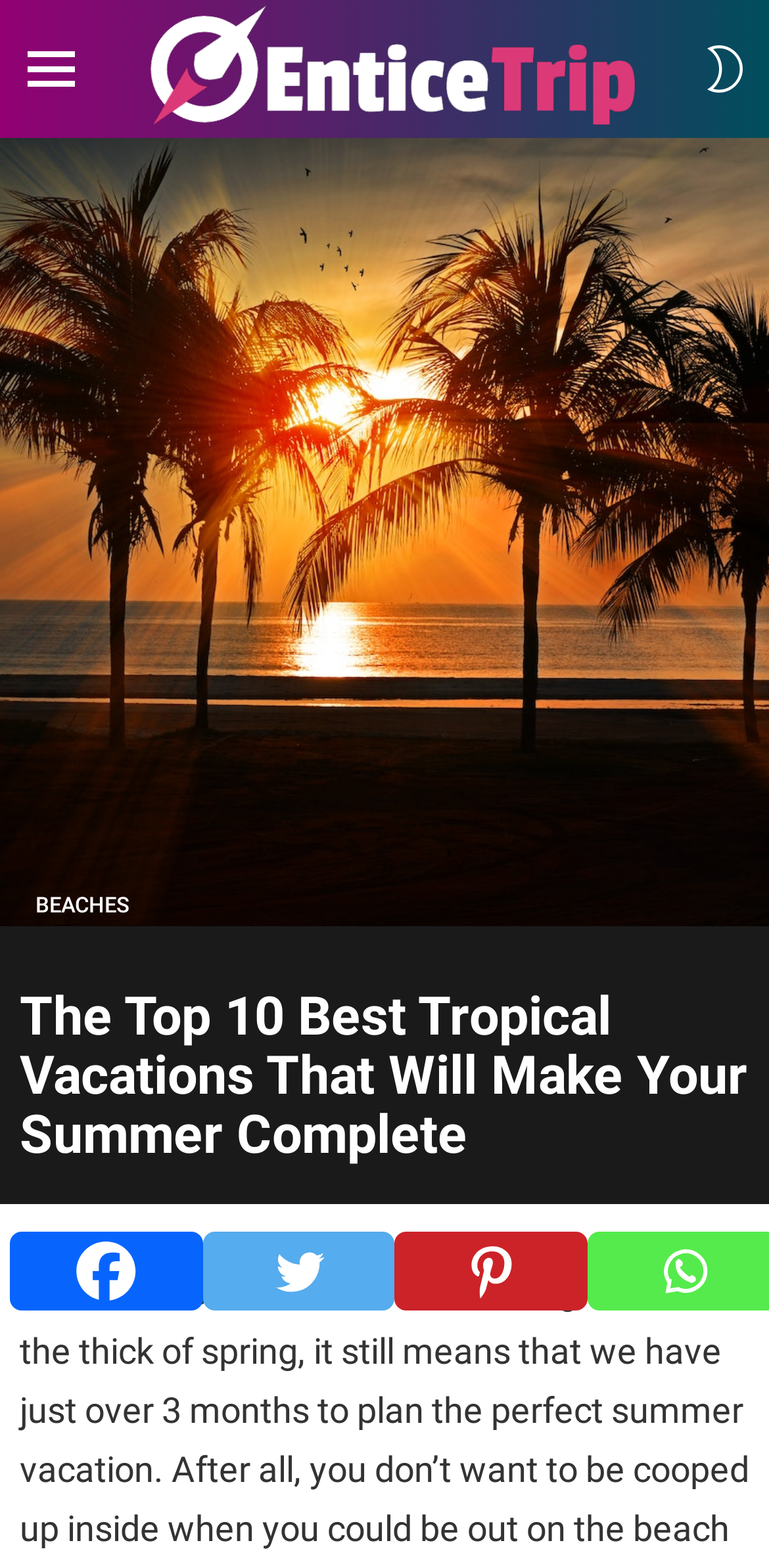Write an elaborate caption that captures the essence of the webpage.

The webpage is about planning the perfect summer vacation, with a focus on tropical getaways. At the top left corner, there is a menu link with an icon, and next to it, the website's logo, "EnticeTrip", which is also an image. 

Below the logo, there is a prominent heading that reads, "The Top 10 Best Tropical Vacations That Will Make Your Summer Complete". 

On the top right corner, there is a button with an icon and the text "SWITCH SKIN". Below this button, there are three social media links: Facebook, Twitter, and Pinterest, aligned horizontally. 

Above the social media links, there is a link to "BEACHES", which is likely a category or section of the website. 

The webpage has a total of 5 links, 1 button, 1 image, and 1 heading. The elements are well-organized and easy to navigate, with a clear hierarchy of information.